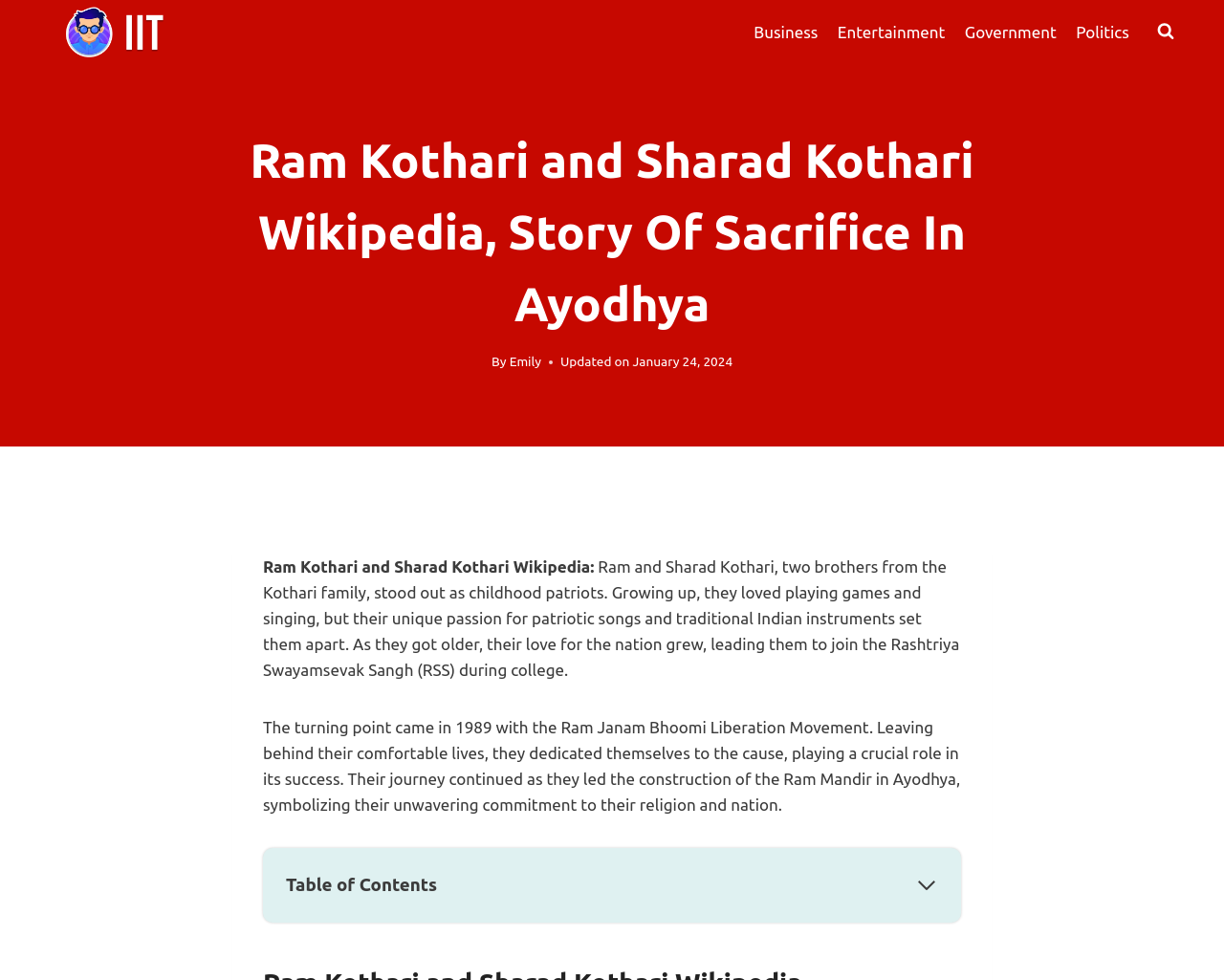Indicate the bounding box coordinates of the element that must be clicked to execute the instruction: "View the search form". The coordinates should be given as four float numbers between 0 and 1, i.e., [left, top, right, bottom].

[0.938, 0.015, 0.966, 0.05]